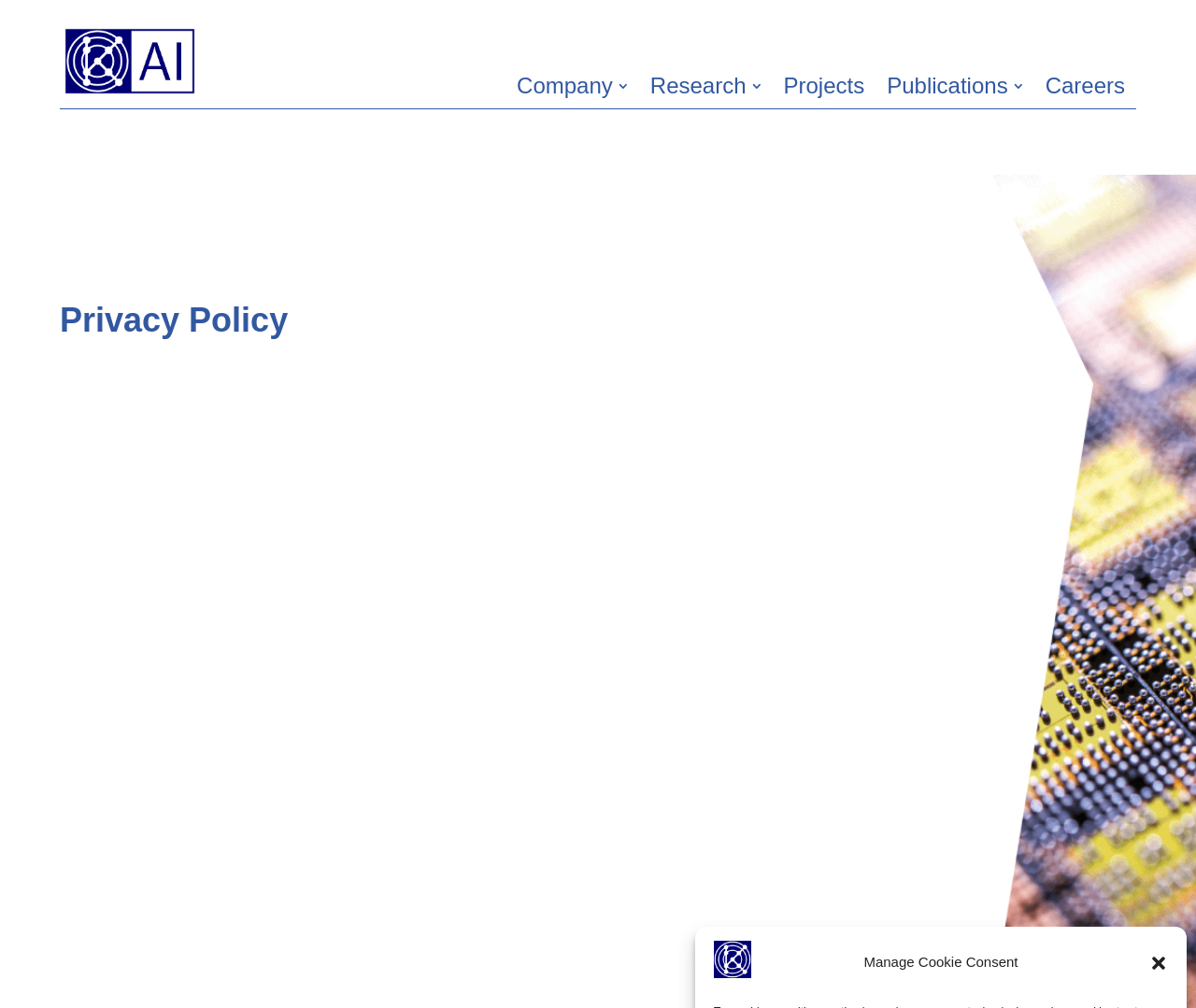What is the last link in the webpage?
Refer to the screenshot and answer in one word or phrase.

Careers